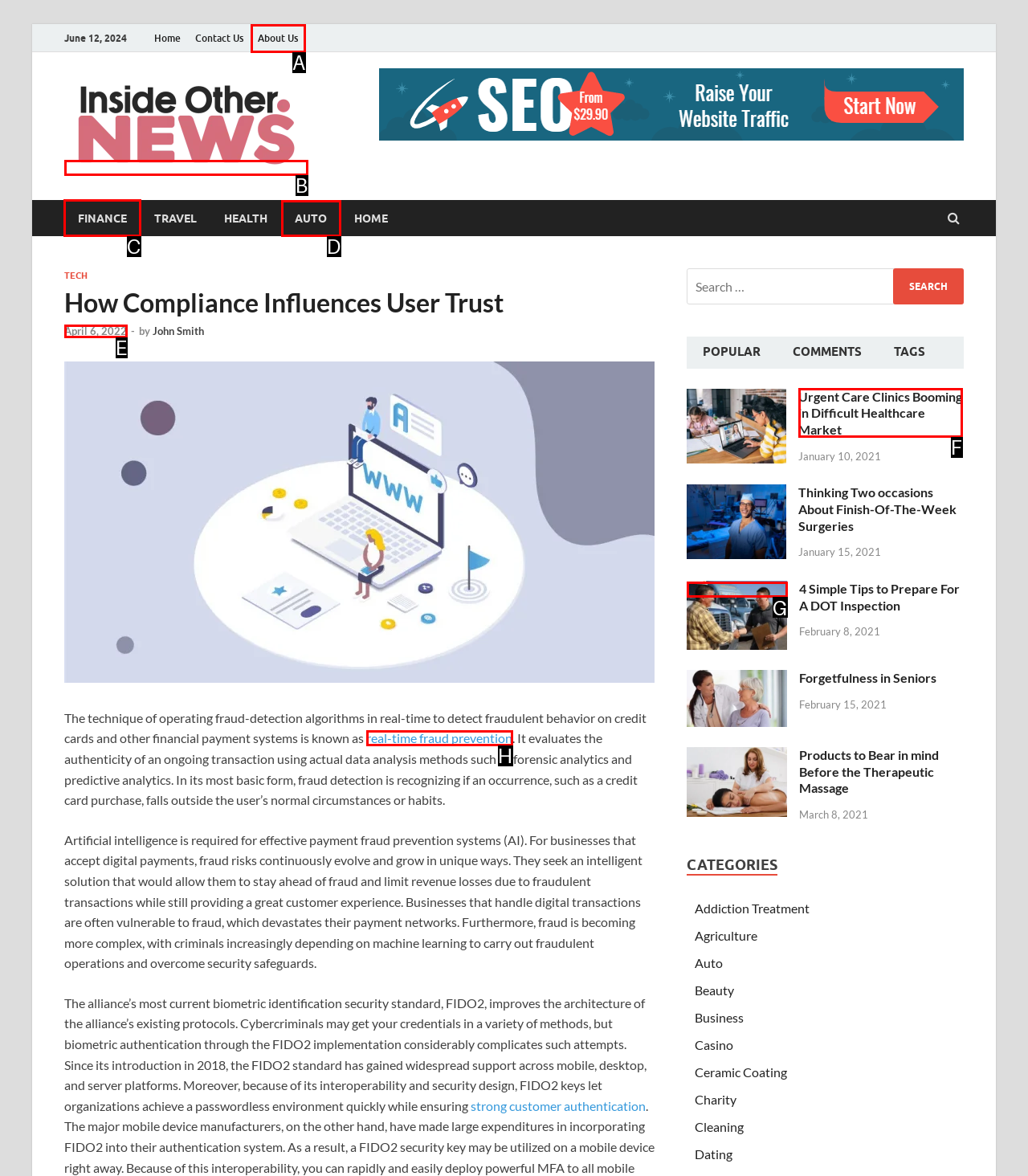Identify the letter of the UI element you should interact with to perform the task: Learn about ACADEMICS
Reply with the appropriate letter of the option.

None